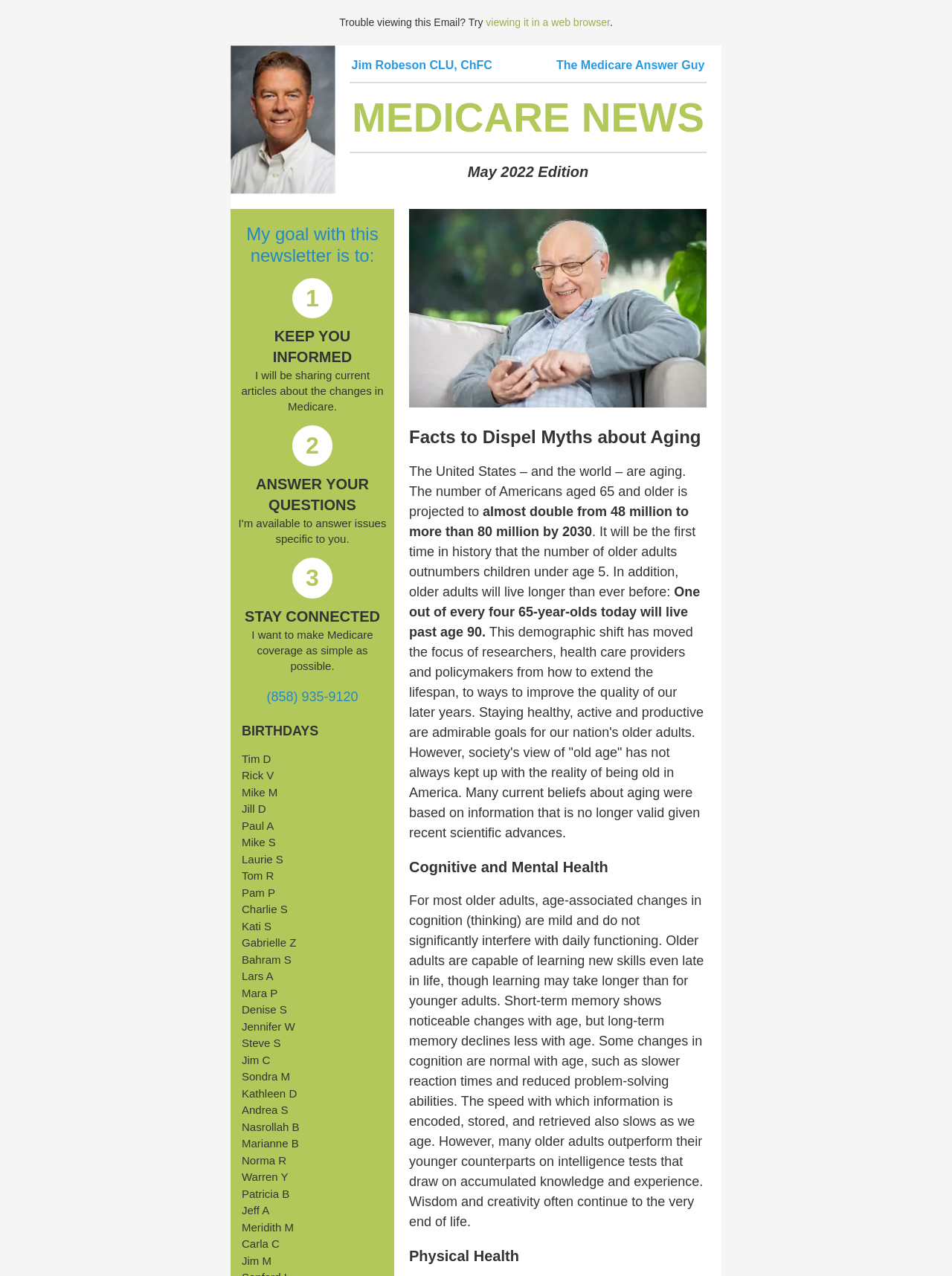What is the topic of the second section?
Please respond to the question thoroughly and include all relevant details.

The second section of the newsletter is about 'Cognitive and Mental Health', as indicated by the heading 'Cognitive and Mental Health' in the layout table cell.